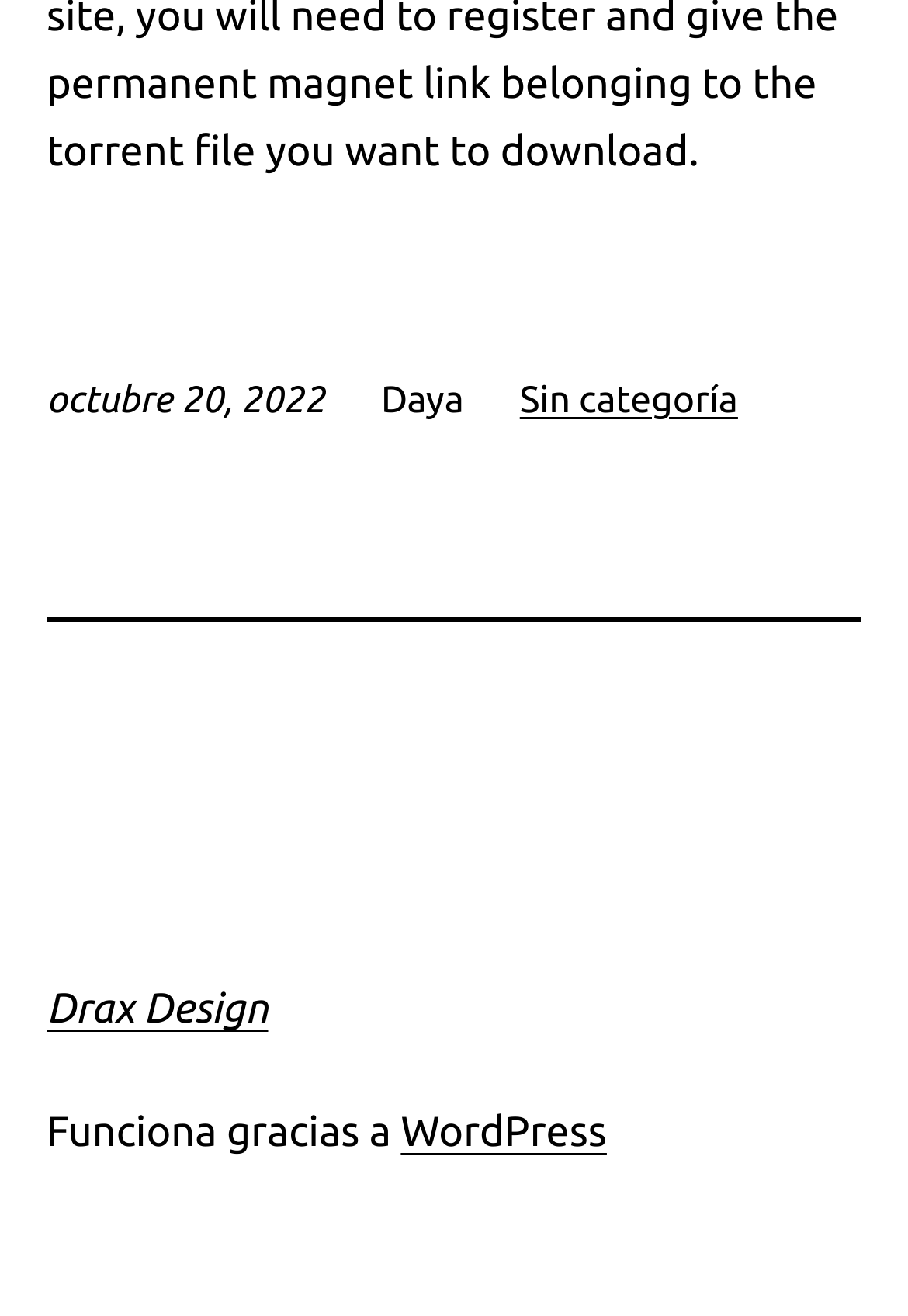Given the element description: "WordPress", predict the bounding box coordinates of this UI element. The coordinates must be four float numbers between 0 and 1, given as [left, top, right, bottom].

[0.441, 0.843, 0.668, 0.878]